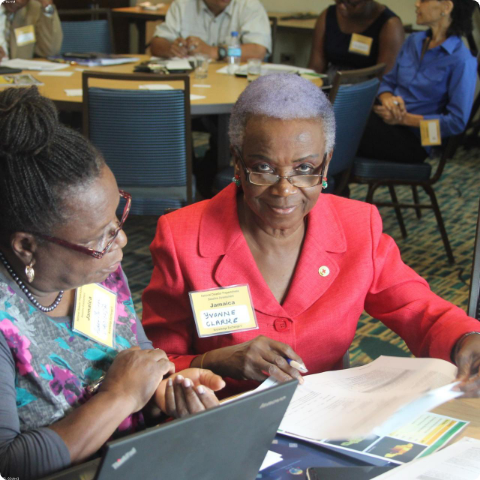Describe all the important aspects and features visible in the image.

In this engaging image, two women are captured in a lively discussion at a workshop or meeting, surrounded by participants seated at a table in the background. The woman on the left, wearing glasses and with her hair in a bun, appears to be sharing insights or collaborating with the woman on the right, who is prominently dressed in a bright red blazer. The right woman, identifiable by her name tag reading "Yvonne Clarke" and the flag of Jamaica, looks attentive and involved, suggesting a moment of teamwork or exchange of ideas. Both women are focused on documents laid out in front of them, indicative of a productive working environment where knowledge sharing and collaboration are key. The setting includes various attendees in the blurred background, contributing to the atmosphere of learning and engagement typical of professional development events.